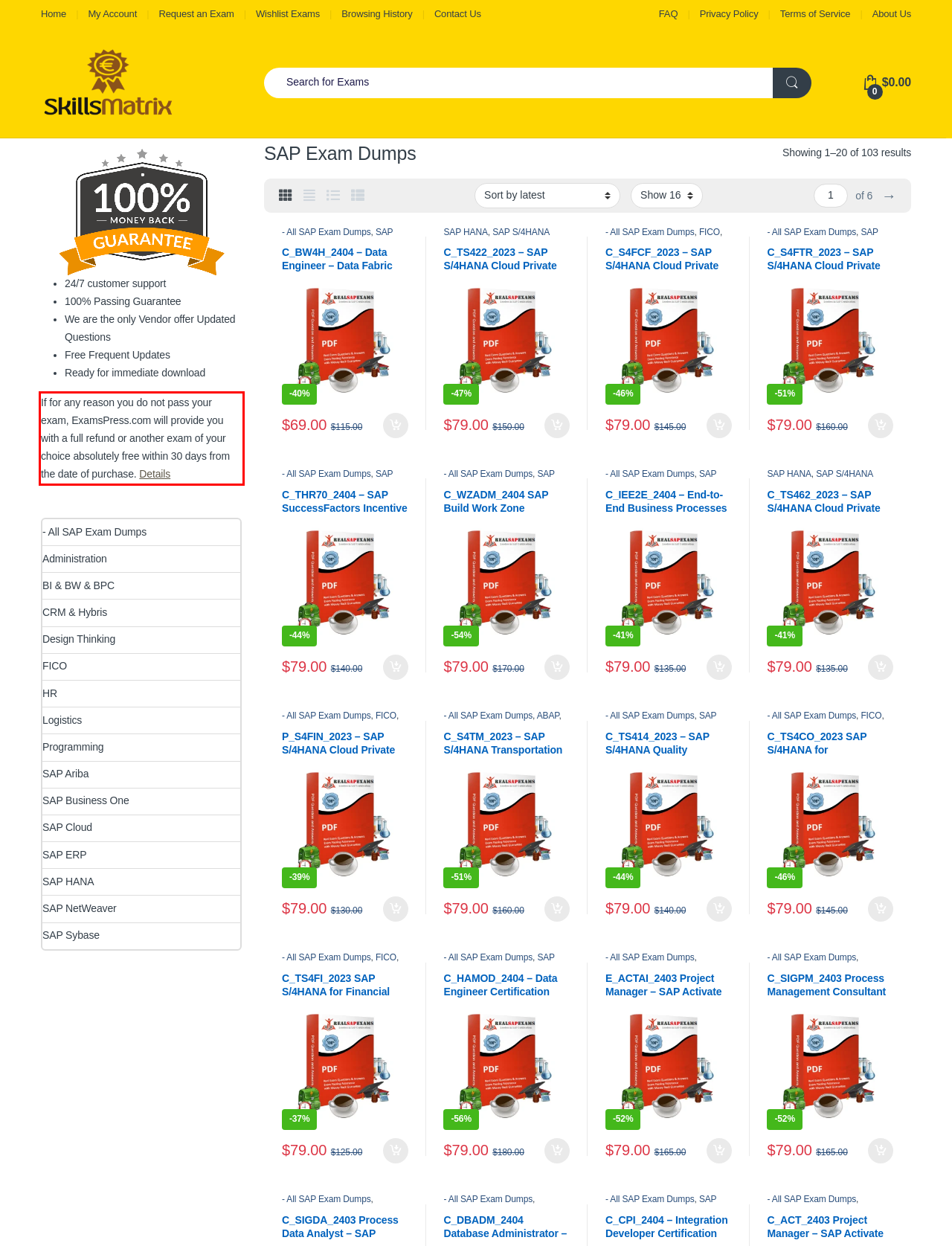From the screenshot of the webpage, locate the red bounding box and extract the text contained within that area.

If for any reason you do not pass your exam, ExamsPress.com will provide you with a full refund or another exam of your choice absolutely free within 30 days from the date of purchase. Details